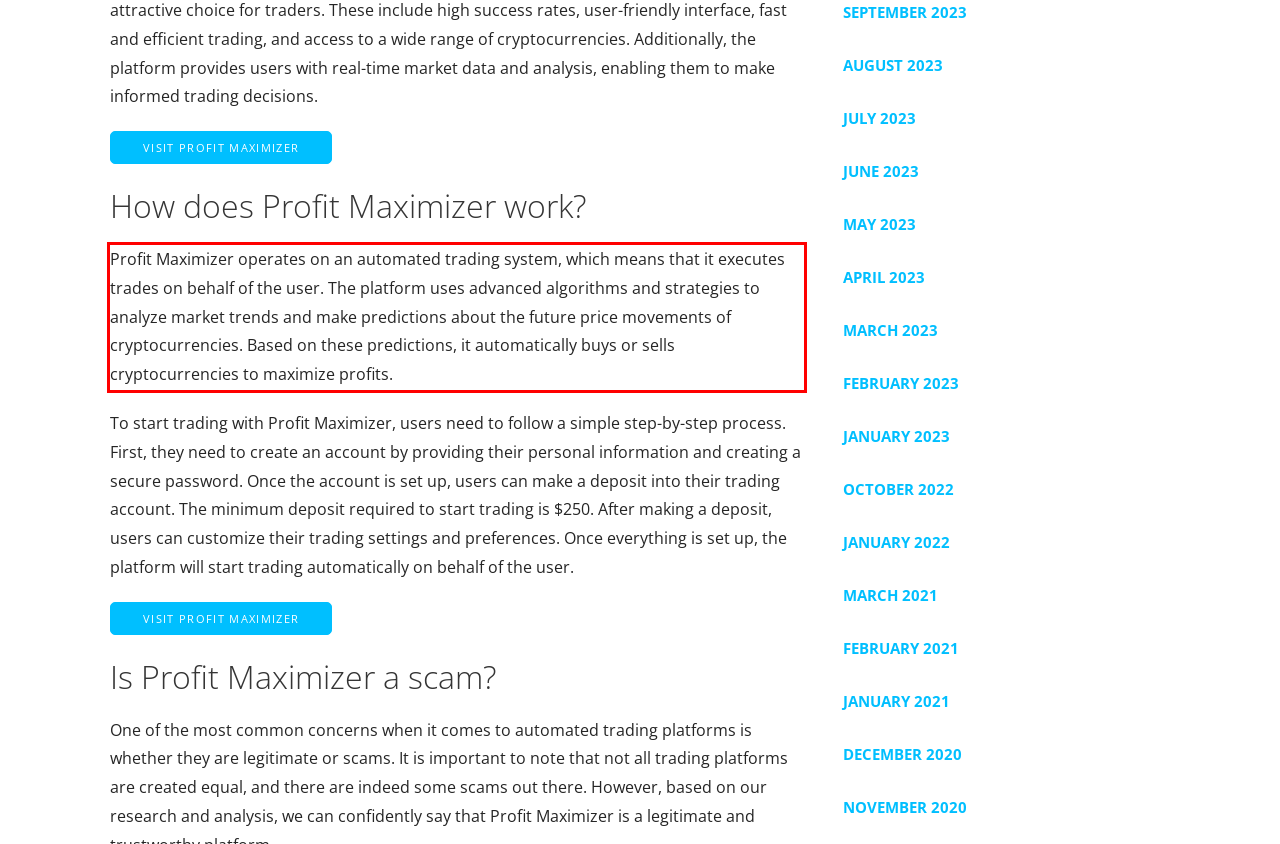You have a webpage screenshot with a red rectangle surrounding a UI element. Extract the text content from within this red bounding box.

Profit Maximizer operates on an automated trading system, which means that it executes trades on behalf of the user. The platform uses advanced algorithms and strategies to analyze market trends and make predictions about the future price movements of cryptocurrencies. Based on these predictions, it automatically buys or sells cryptocurrencies to maximize profits.